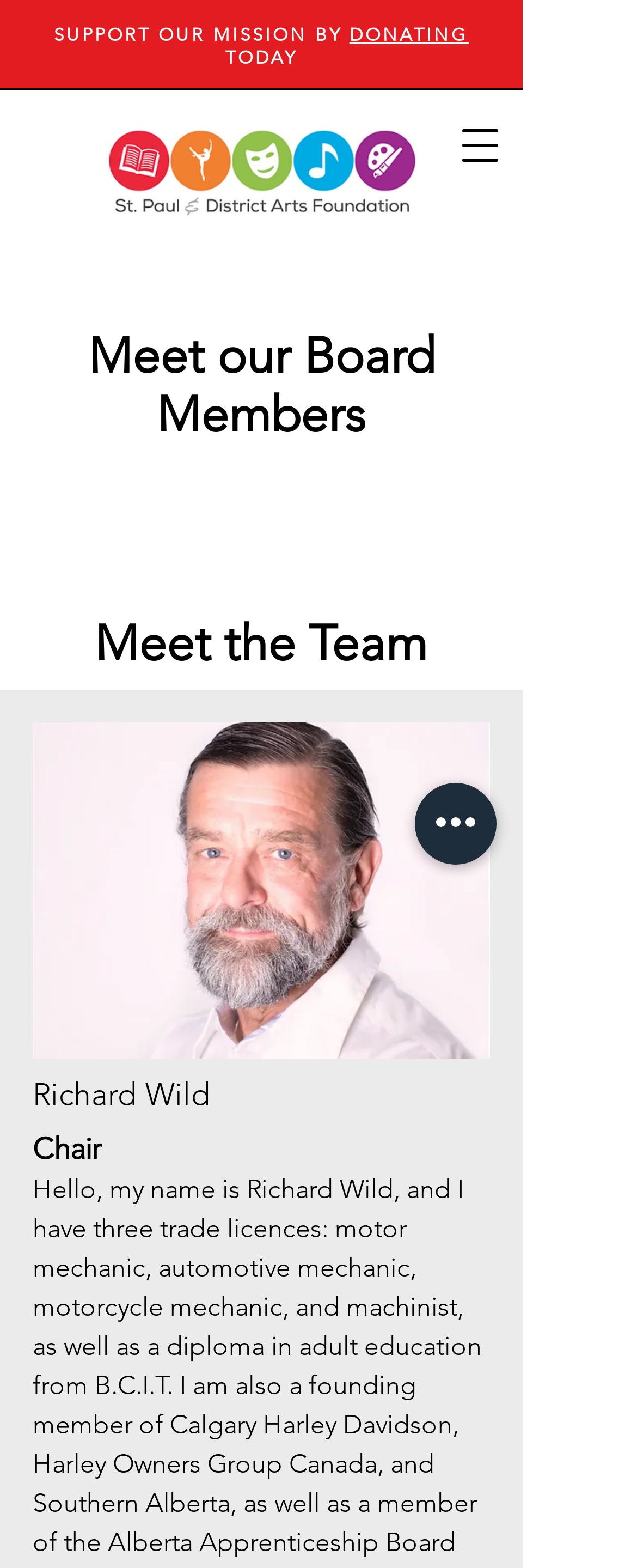Please answer the following question using a single word or phrase: 
What is the text above the 'DONATING' link?

SUPPORT OUR MISSION BY